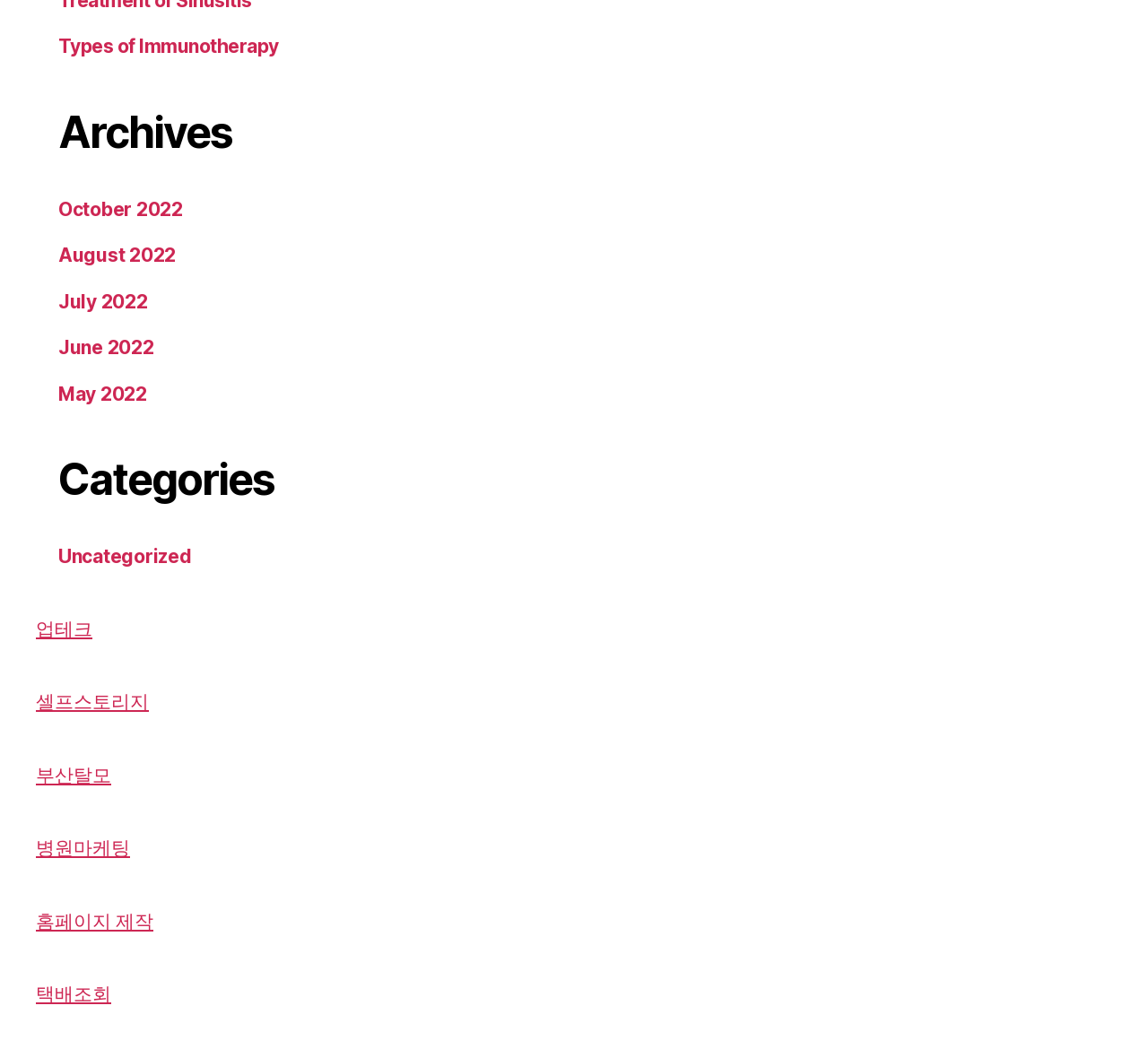How many categories are listed?
Offer a detailed and exhaustive answer to the question.

I found the 'Categories' heading and below it, there is only one category listed, which is 'Uncategorized'.